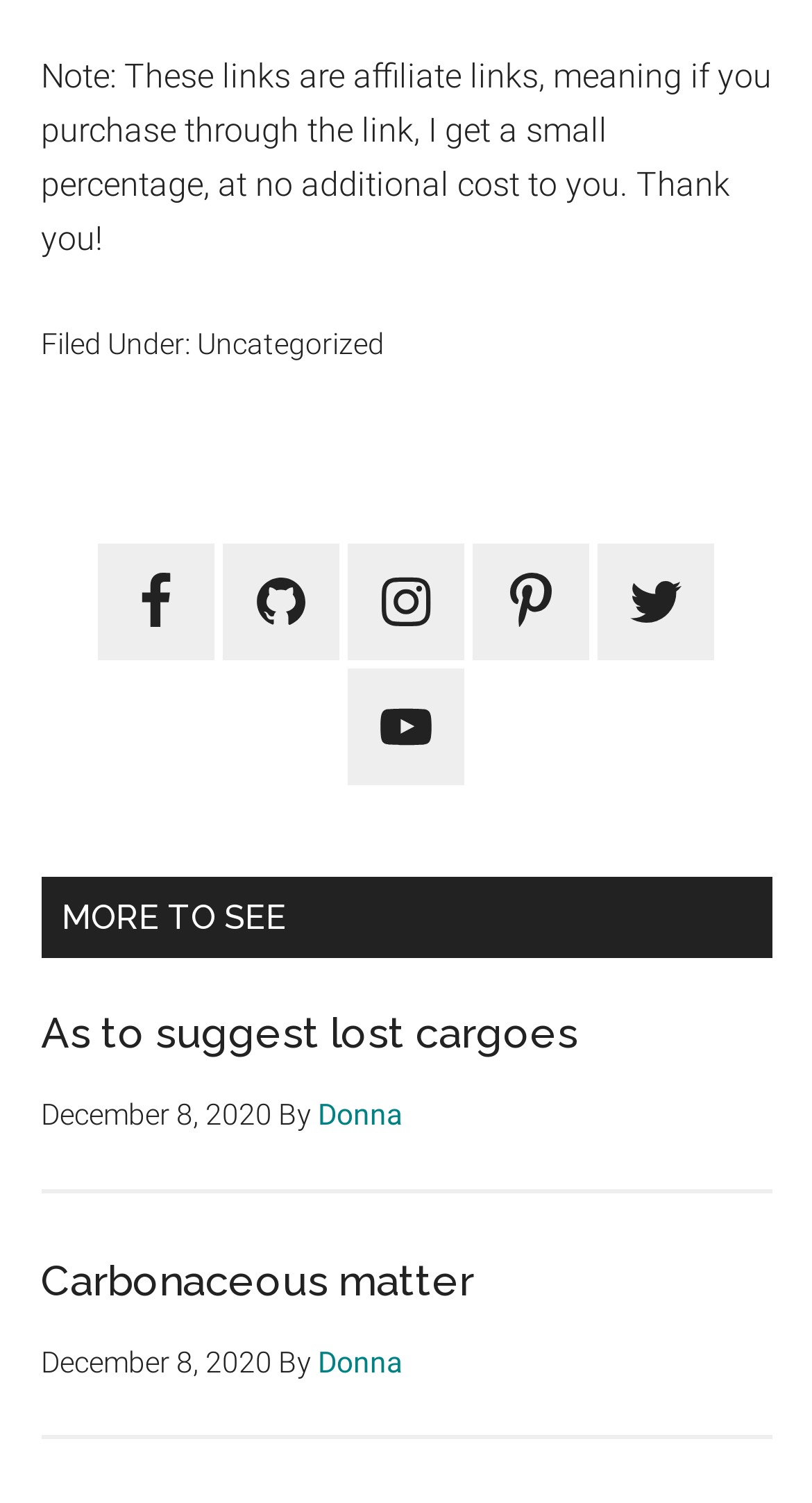What is the category of the first article?
Kindly answer the question with as much detail as you can.

I found the category of the first article by looking at the text 'Filed Under: Uncategorized' which is located below the affiliate links note.